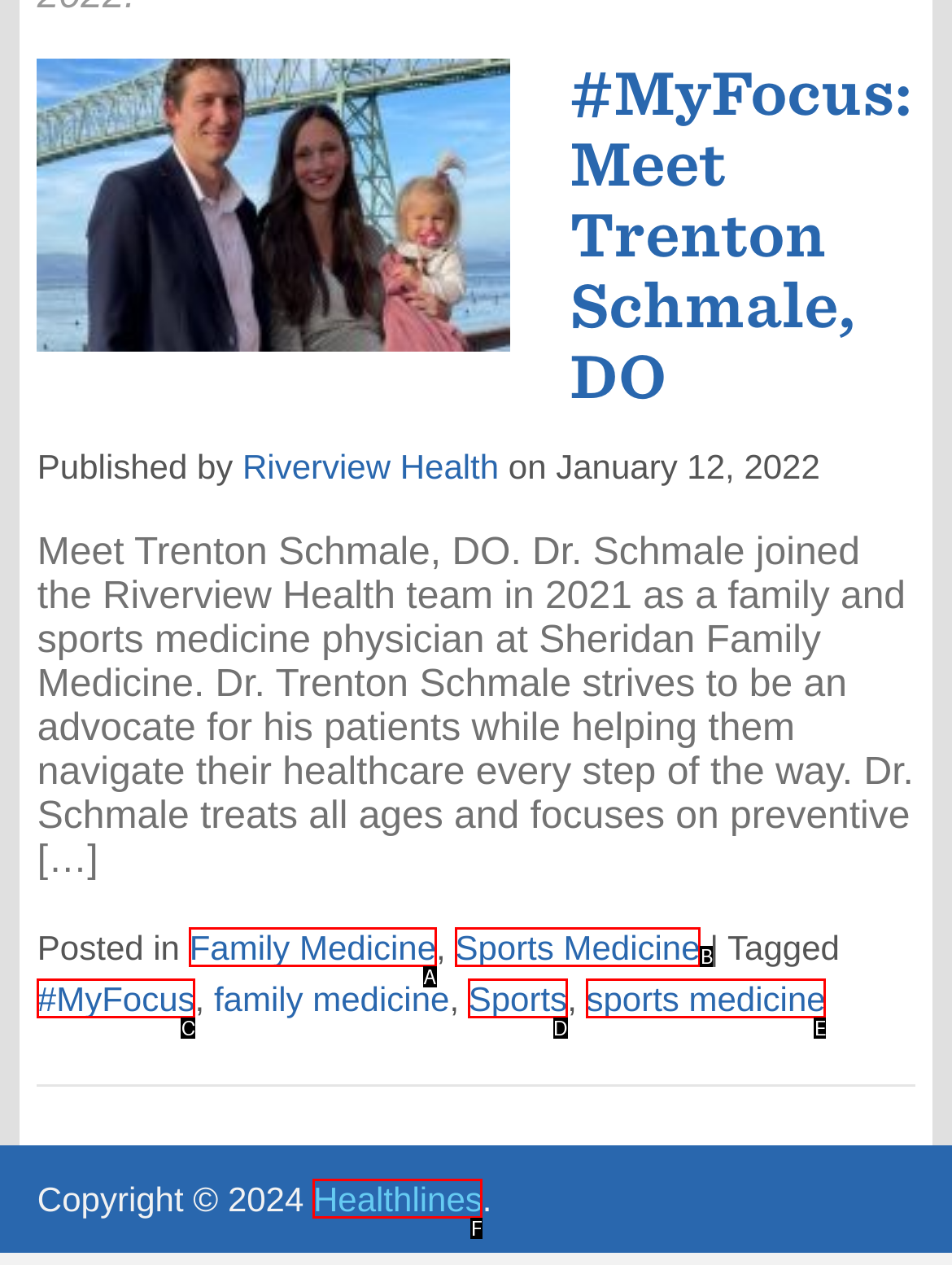Given the element description: Healthlines, choose the HTML element that aligns with it. Indicate your choice with the corresponding letter.

F